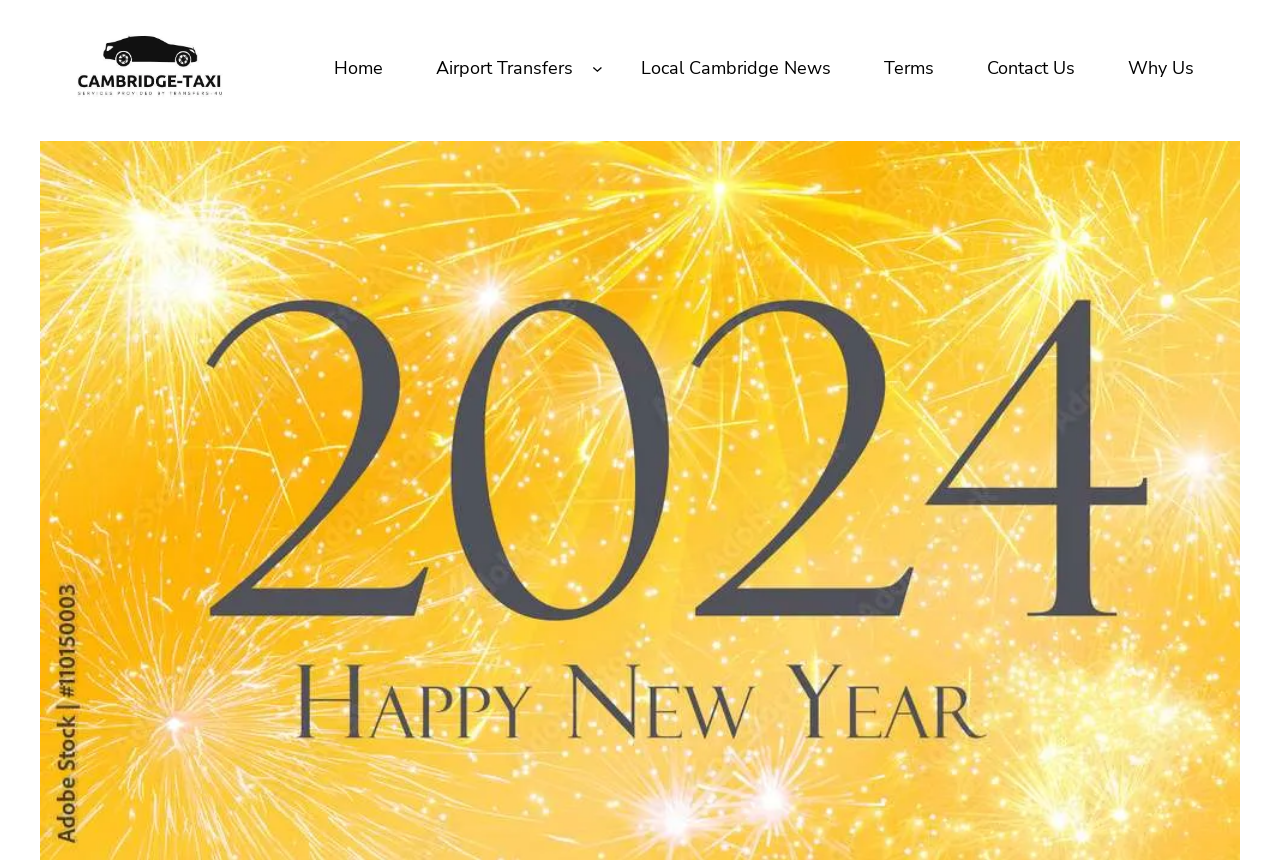How many navigation links are in the header?
Provide a well-explained and detailed answer to the question.

The navigation links are located in the header section of the webpage, and there are 6 links in total, including 'Home', 'Airport Transfers', 'Local Cambridge News', 'Terms', 'Contact Us', and 'Why Us'.